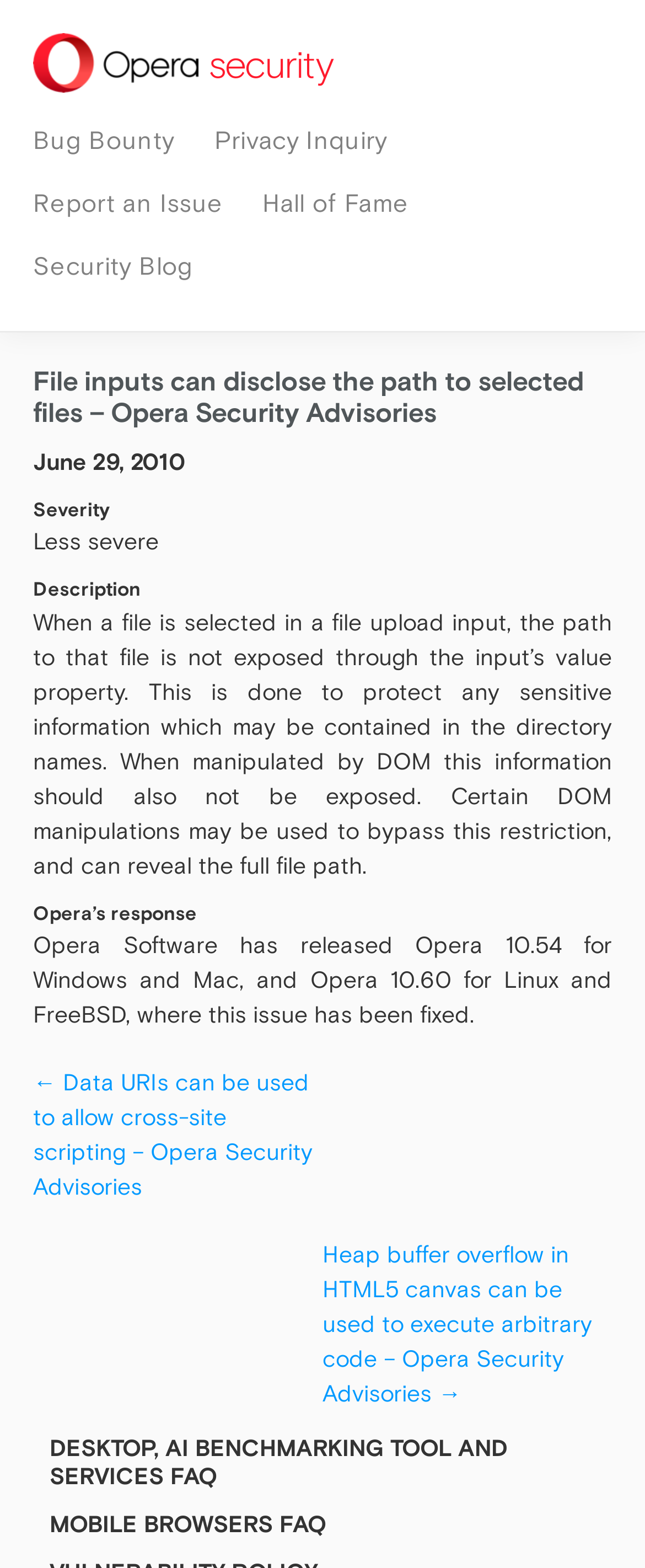Locate the bounding box coordinates of the clickable area needed to fulfill the instruction: "Visit Opera Security Team security page".

[0.051, 0.033, 0.515, 0.05]